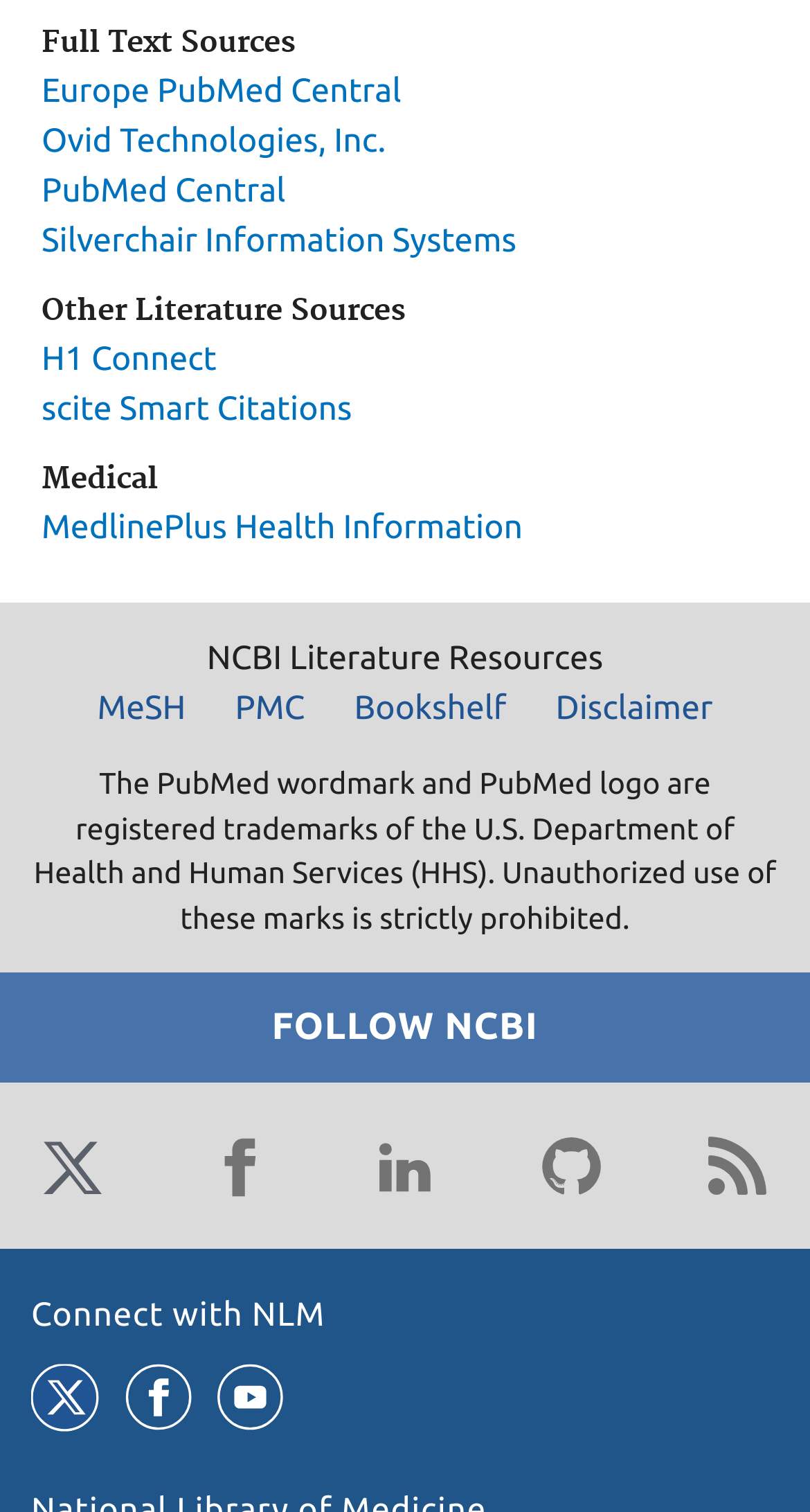Please determine the bounding box coordinates of the element to click on in order to accomplish the following task: "Select your country code". Ensure the coordinates are four float numbers ranging from 0 to 1, i.e., [left, top, right, bottom].

None